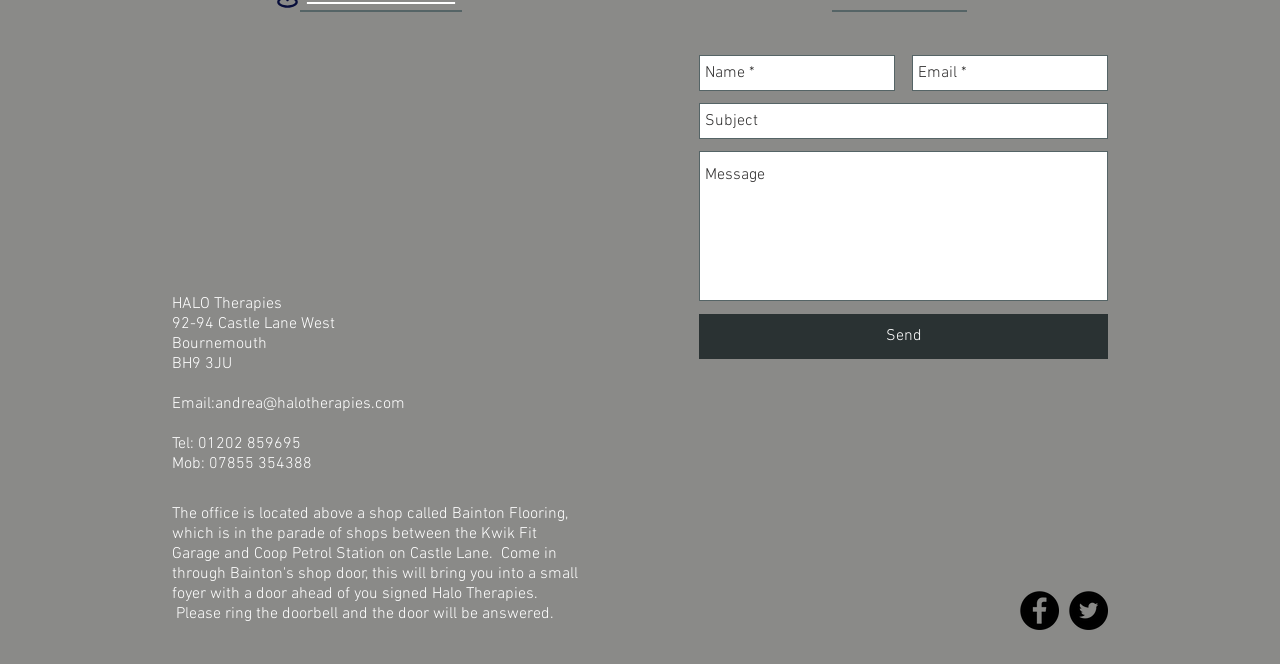Identify the bounding box coordinates for the UI element mentioned here: "parent_node: LOCATION". Provide the coordinates as four float values between 0 and 1, i.e., [left, top, right, bottom].

[0.134, 0.083, 0.458, 0.411]